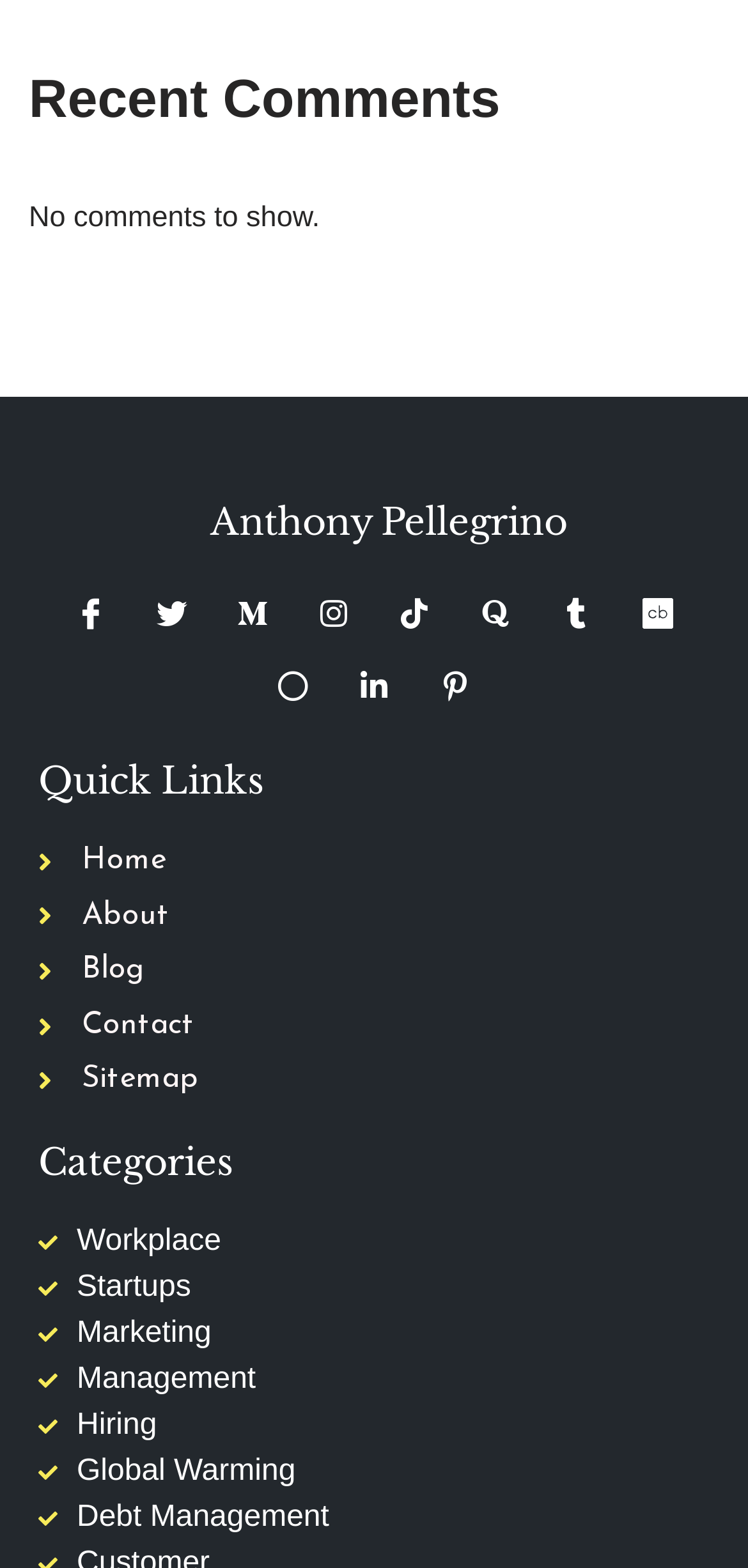Respond to the following query with just one word or a short phrase: 
How many quick links are available?

4